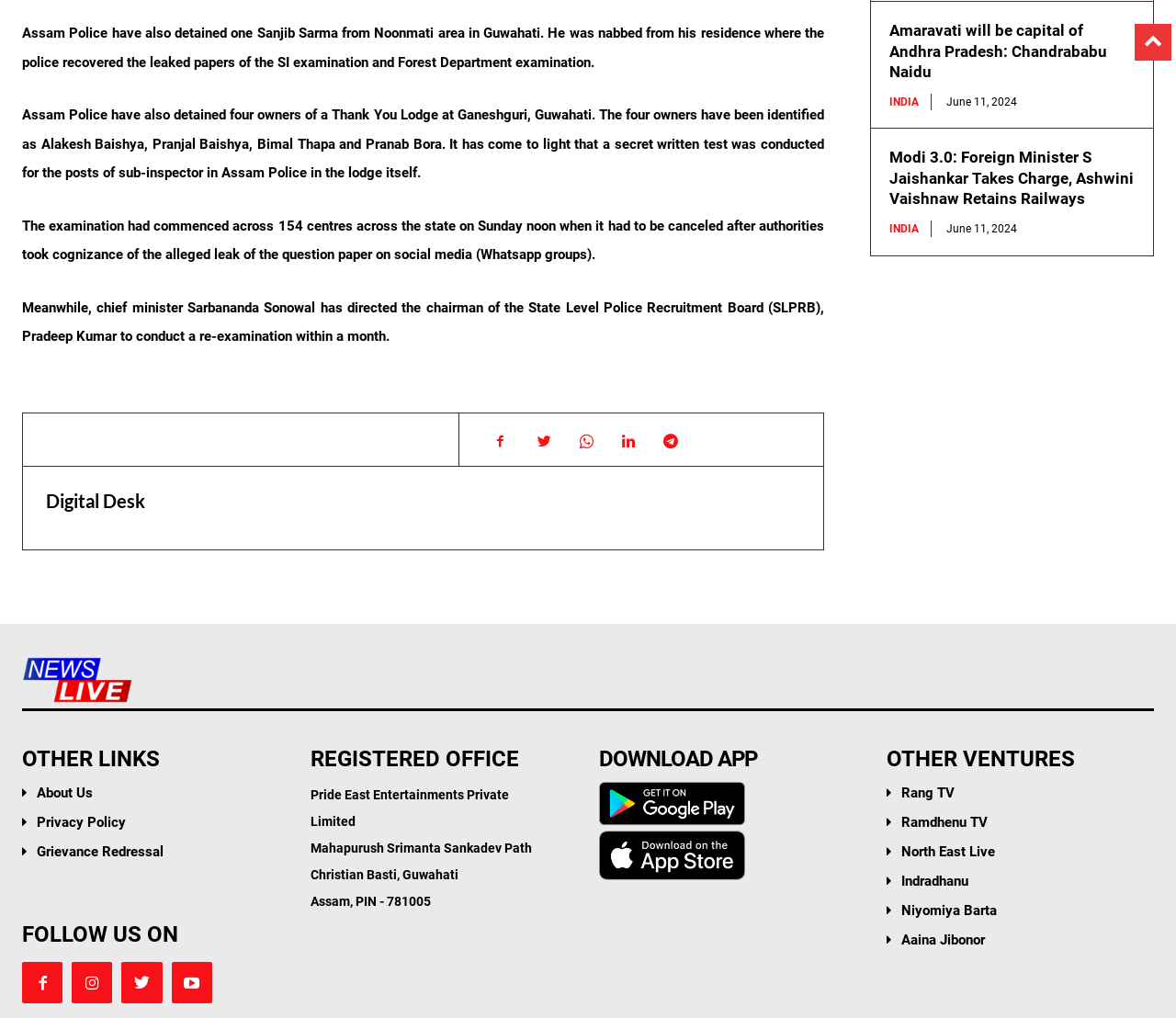Kindly respond to the following question with a single word or a brief phrase: 
How many owners of a Thank You Lodge at Ganeshguri, Guwahati have been detained?

Four